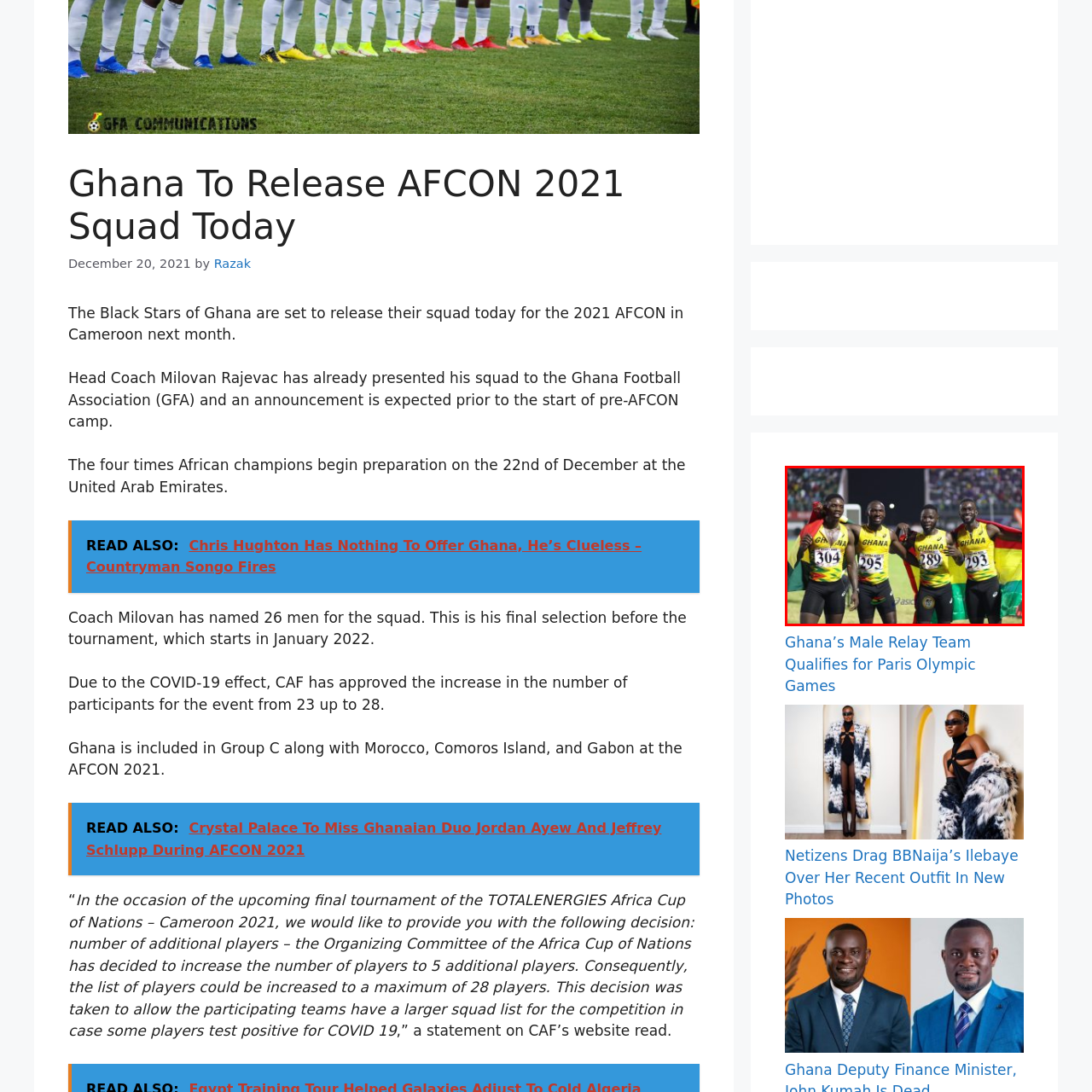Elaborate on the image contained within the red outline, providing as much detail as possible.

In this triumphant moment, the members of Ghana's Male Relay Team rejoice after successfully qualifying for the Paris Olympic Games. Dressed in their vibrant uniforms emblazoned with "GHANA," the athletes stand together, proudly draping their national flags around their shoulders. With smiles on their faces and numbered jerseys—a key identifier in competitive races—the team showcases their camaraderie and achievement. This photograph captures not only their athletic success but also their national pride, symbolizing Ghana's spirit in the world of sports as they prepare for the upcoming global event.